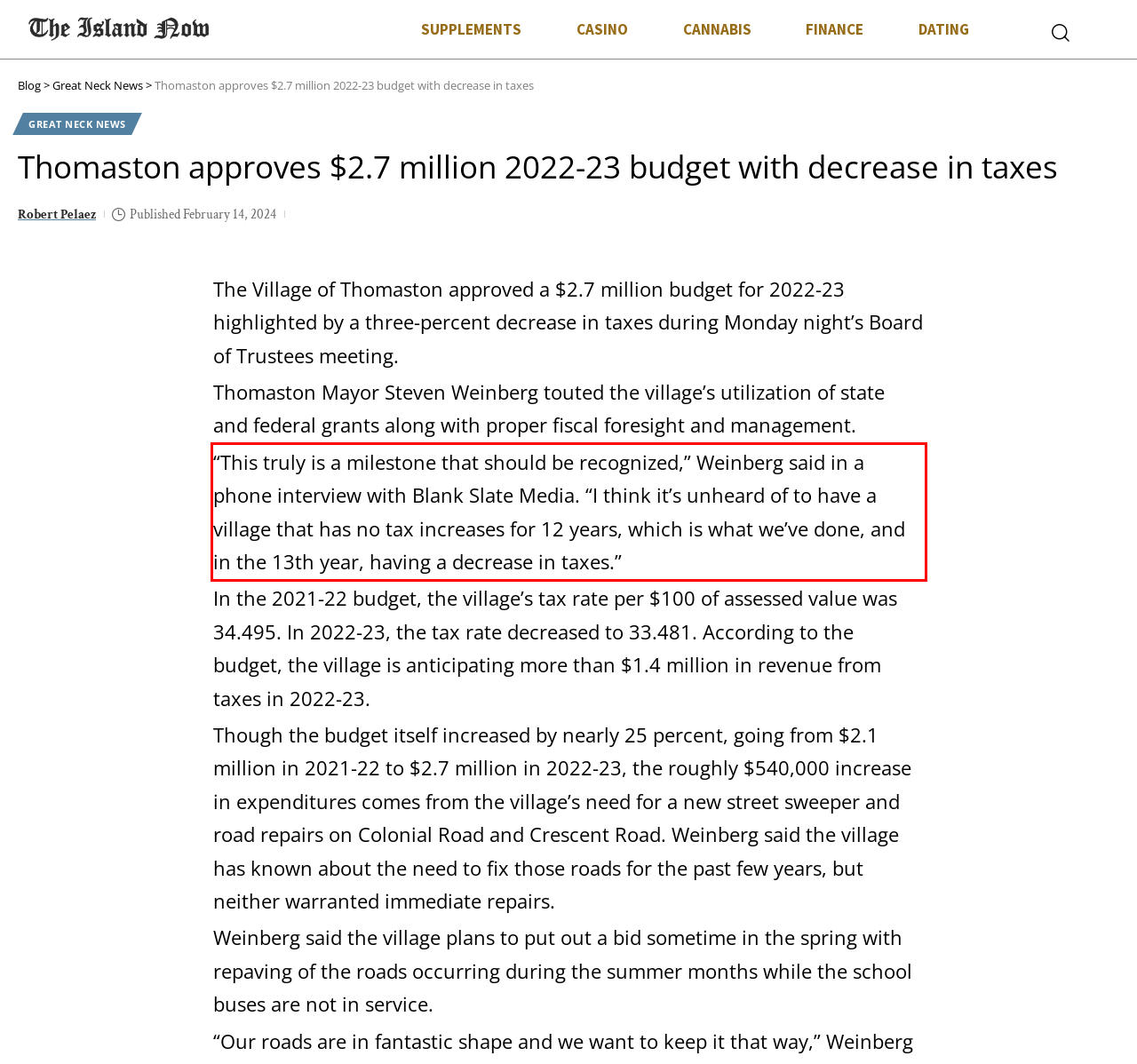With the provided screenshot of a webpage, locate the red bounding box and perform OCR to extract the text content inside it.

“This truly is a milestone that should be recognized,” Weinberg said in a phone interview with Blank Slate Media. “I think it’s unheard of to have a village that has no tax increases for 12 years, which is what we’ve done, and in the 13th year, having a decrease in taxes.”